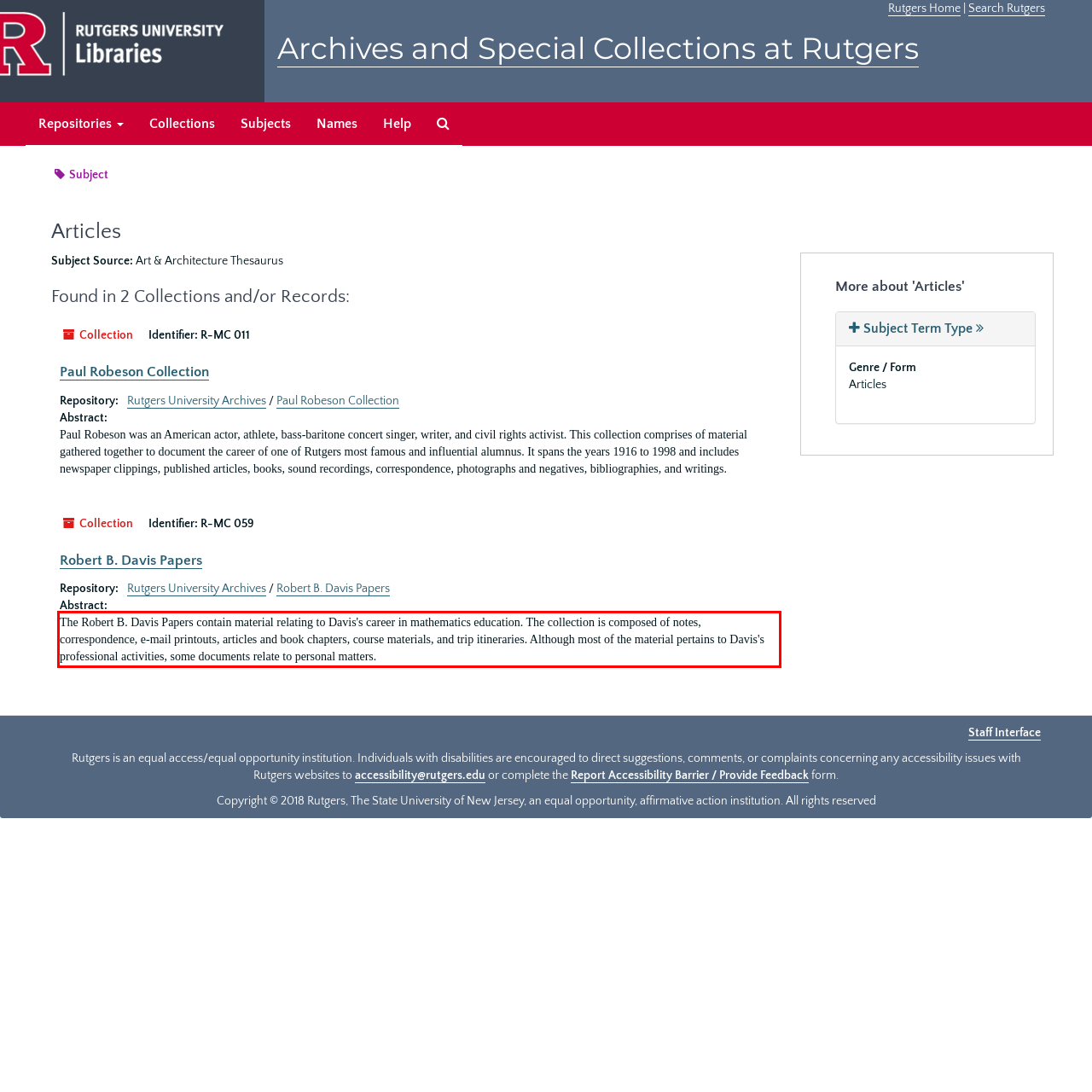You are presented with a screenshot containing a red rectangle. Extract the text found inside this red bounding box.

The Robert B. Davis Papers contain material relating to Davis's career in mathematics education. The collection is composed of notes, correspondence, e-mail printouts, articles and book chapters, course materials, and trip itineraries. Although most of the material pertains to Davis's professional activities, some documents relate to personal matters.